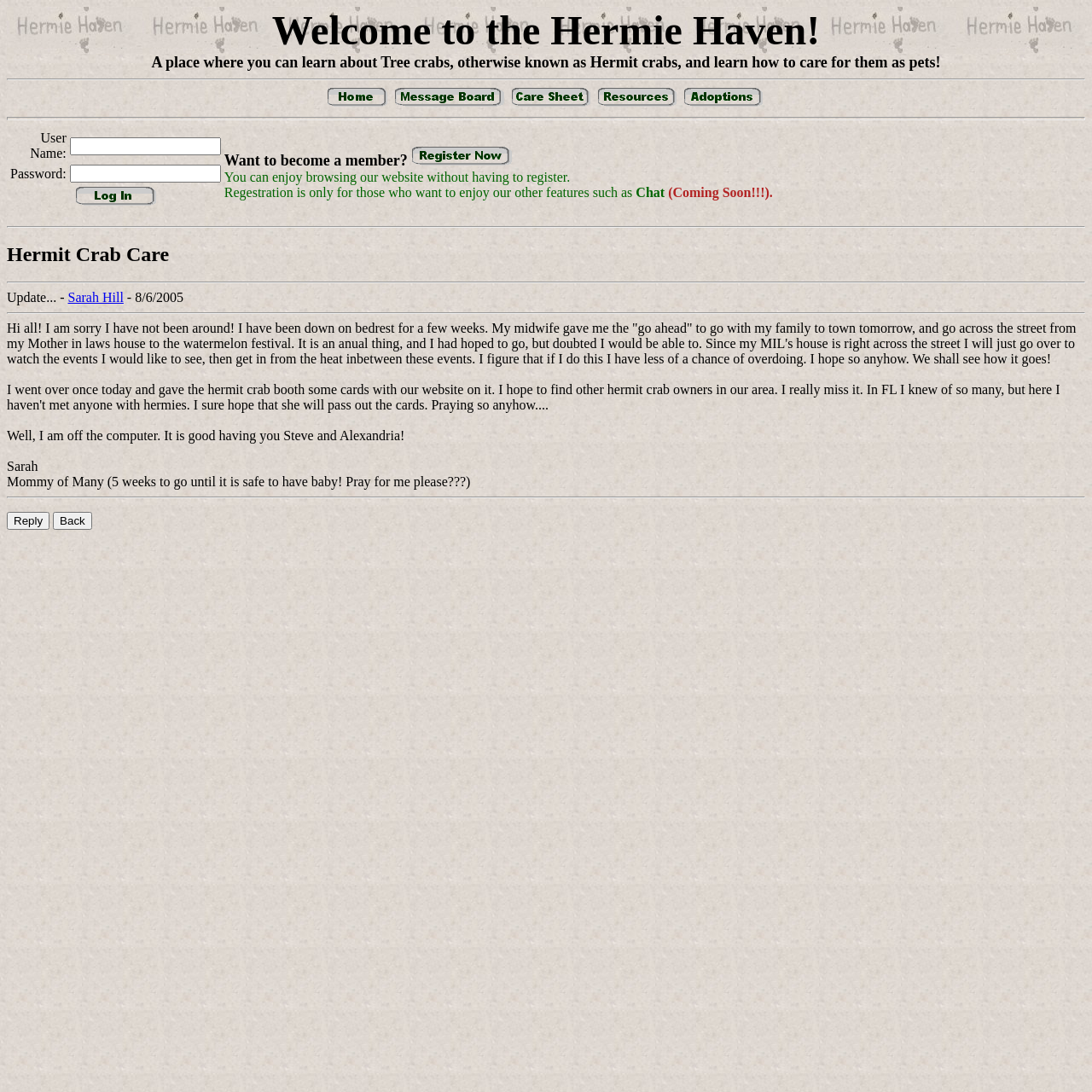Find and specify the bounding box coordinates that correspond to the clickable region for the instruction: "Register to become a member".

[0.377, 0.139, 0.469, 0.155]